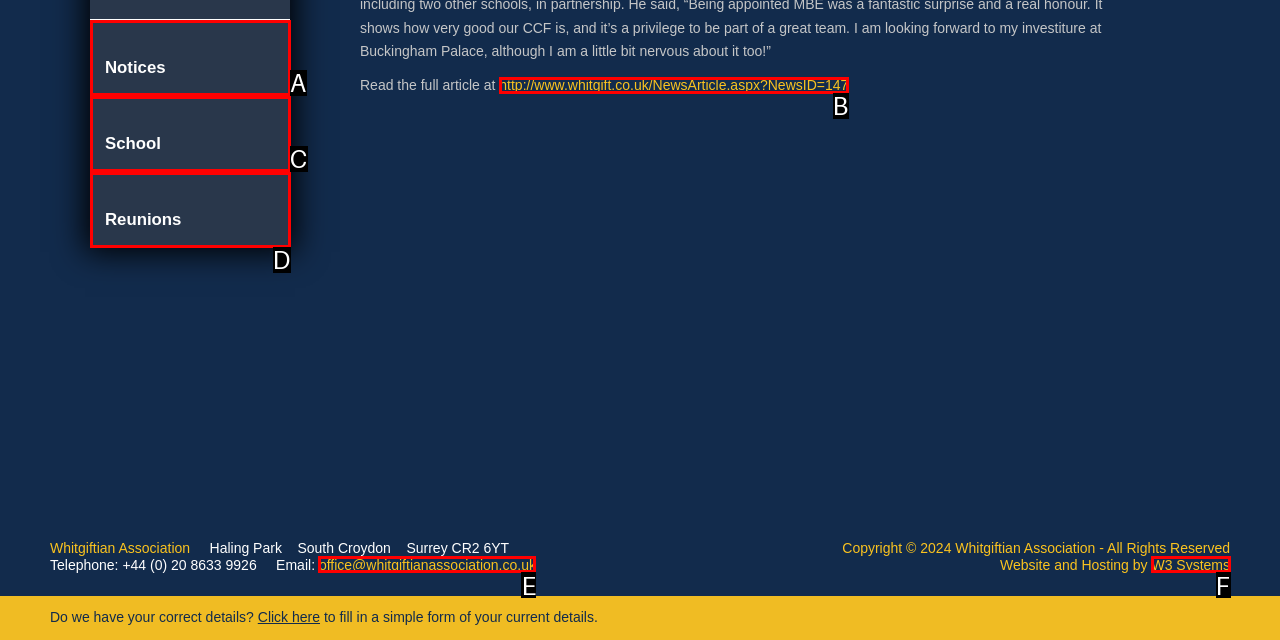Tell me which one HTML element best matches the description: Notices Answer with the option's letter from the given choices directly.

A